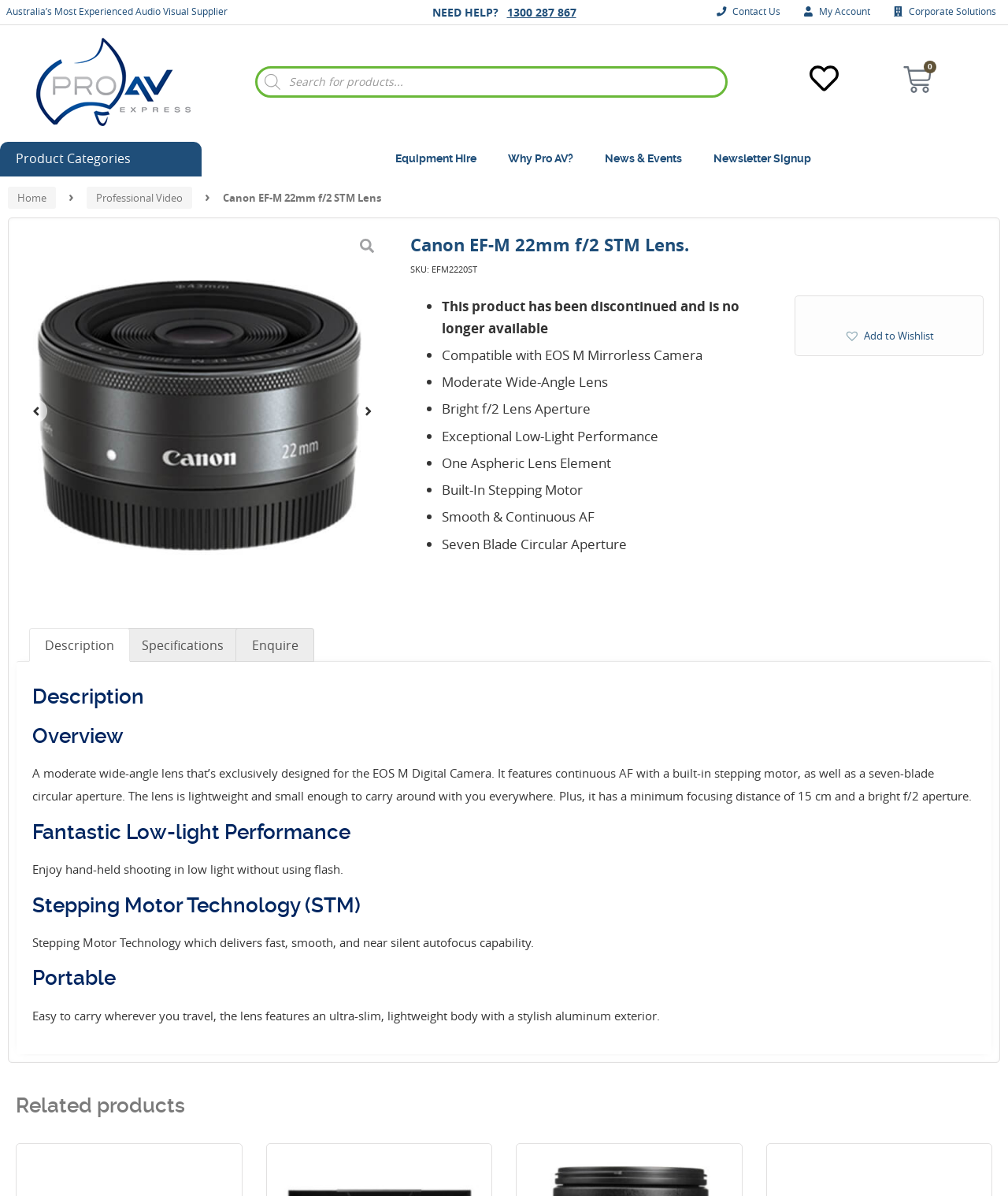Locate the bounding box coordinates of the segment that needs to be clicked to meet this instruction: "Contact us".

[0.711, 0.004, 0.774, 0.015]